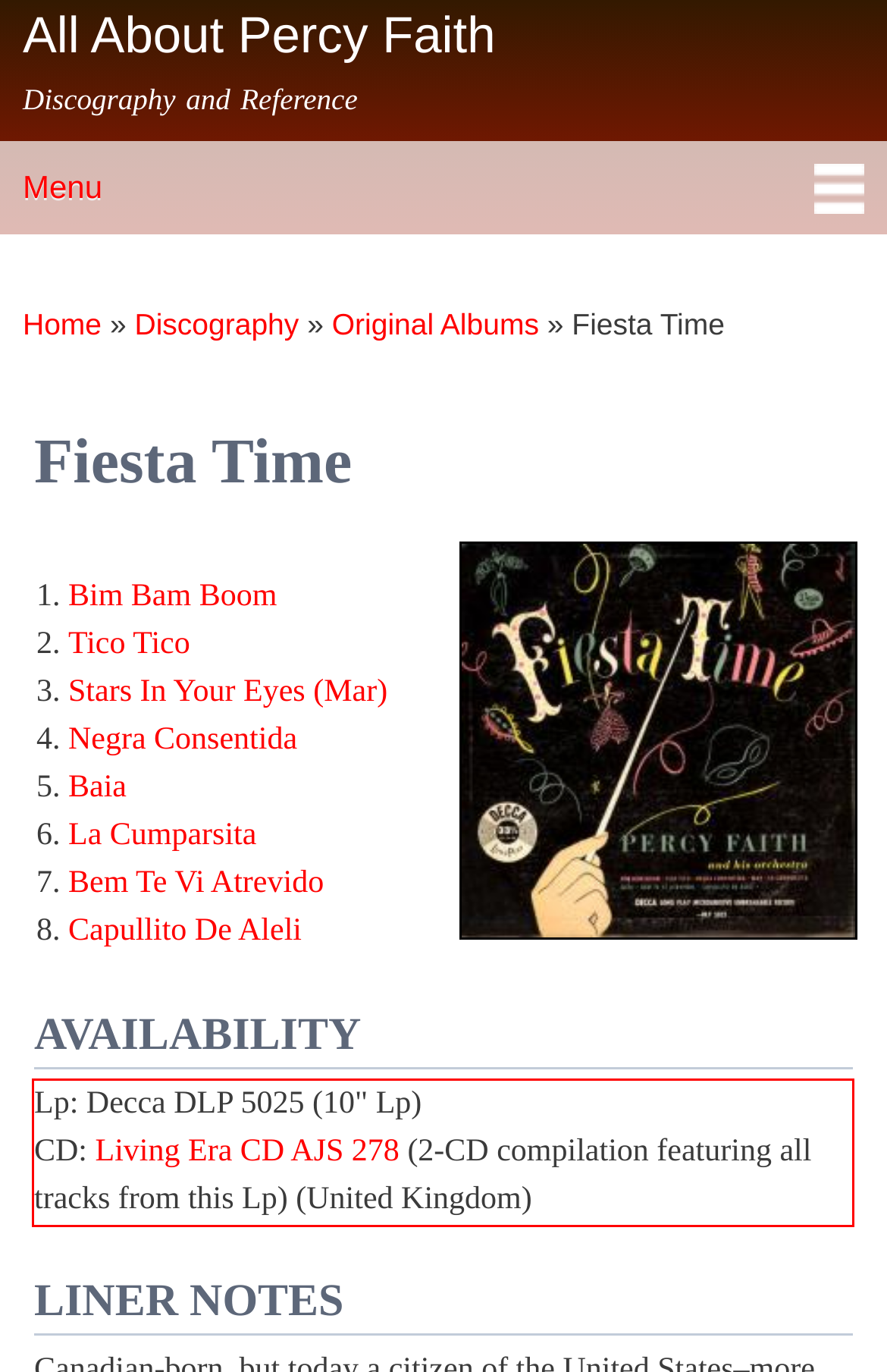Using the provided screenshot of a webpage, recognize and generate the text found within the red rectangle bounding box.

Lp: Decca DLP 5025 (10" Lp) CD: Living Era CD AJS 278 (2-CD compilation featuring all tracks from this Lp) (United Kingdom)